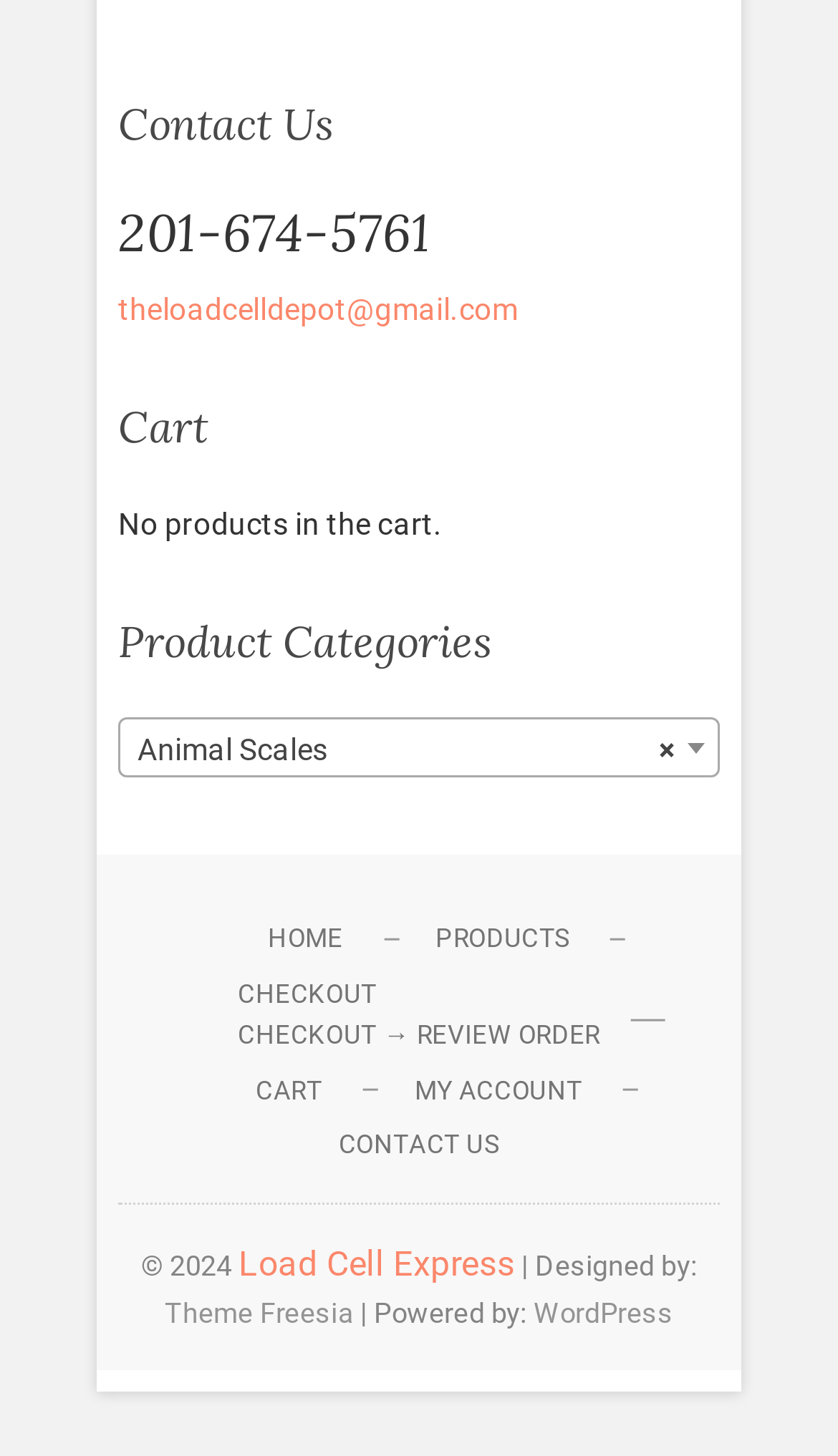What is the website's email address?
Look at the image and provide a short answer using one word or a phrase.

theloadcelldepot@gmail.com